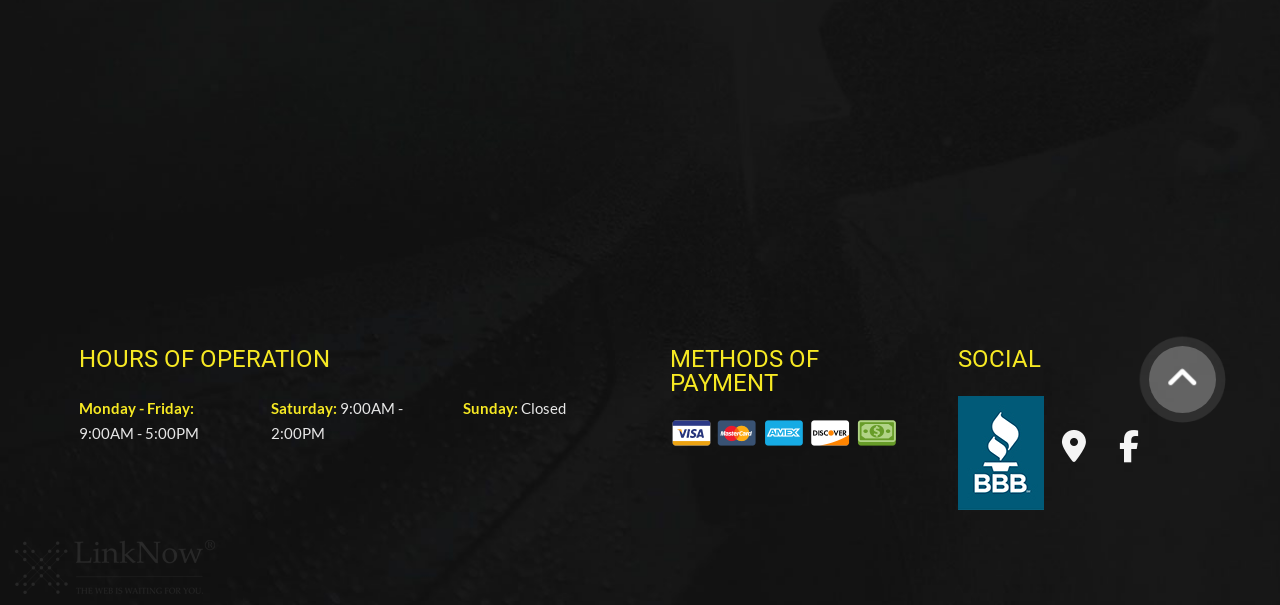Return the bounding box coordinates of the UI element that corresponds to this description: "Facebook Social Network". The coordinates must be given as four float numbers in the range of 0 and 1, [left, top, right, bottom].

[0.862, 0.733, 0.902, 0.762]